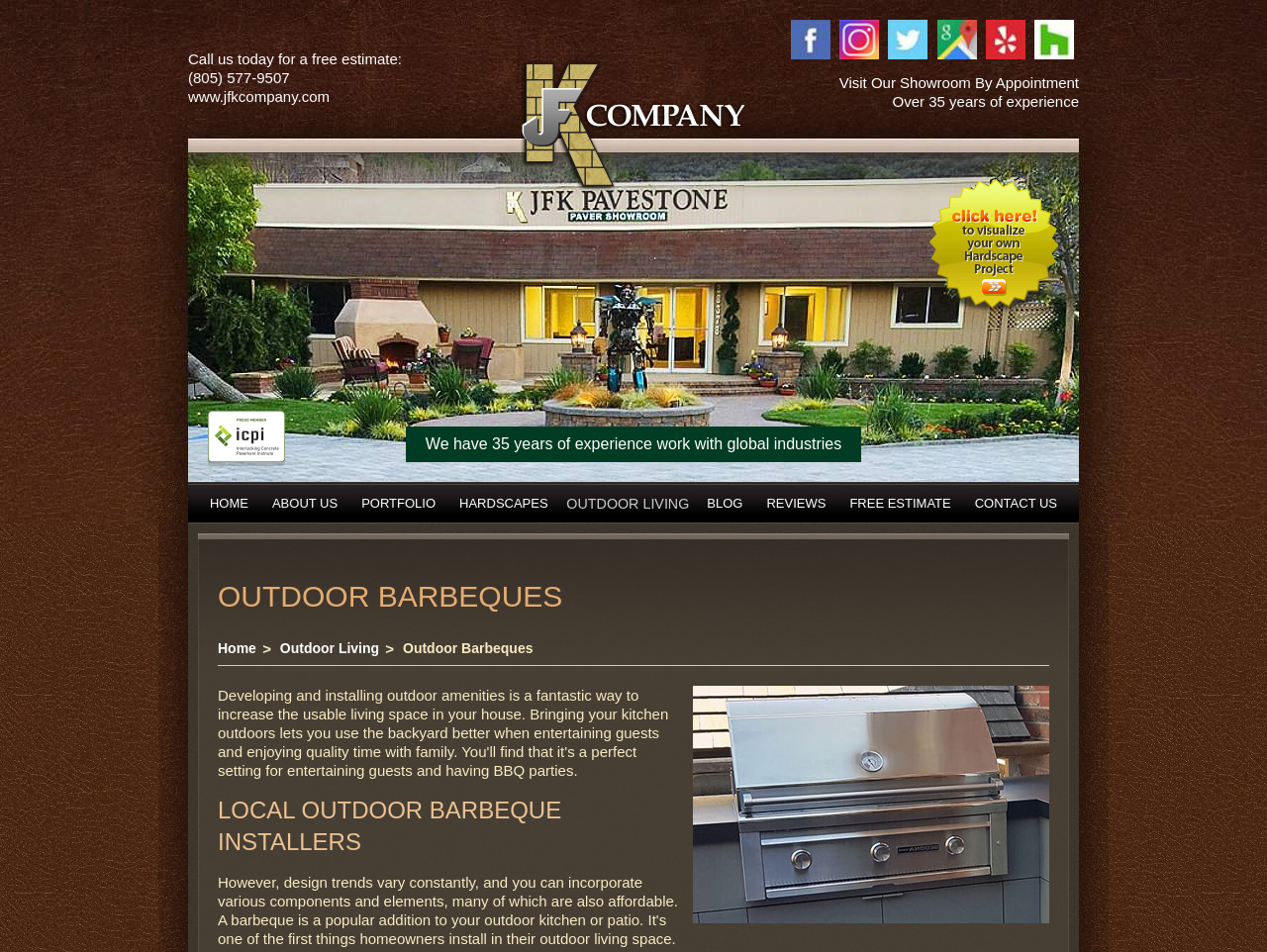Determine the bounding box coordinates of the clickable area required to perform the following instruction: "Visit the company's Facebook page". The coordinates should be represented as four float numbers between 0 and 1: [left, top, right, bottom].

[0.624, 0.058, 0.659, 0.076]